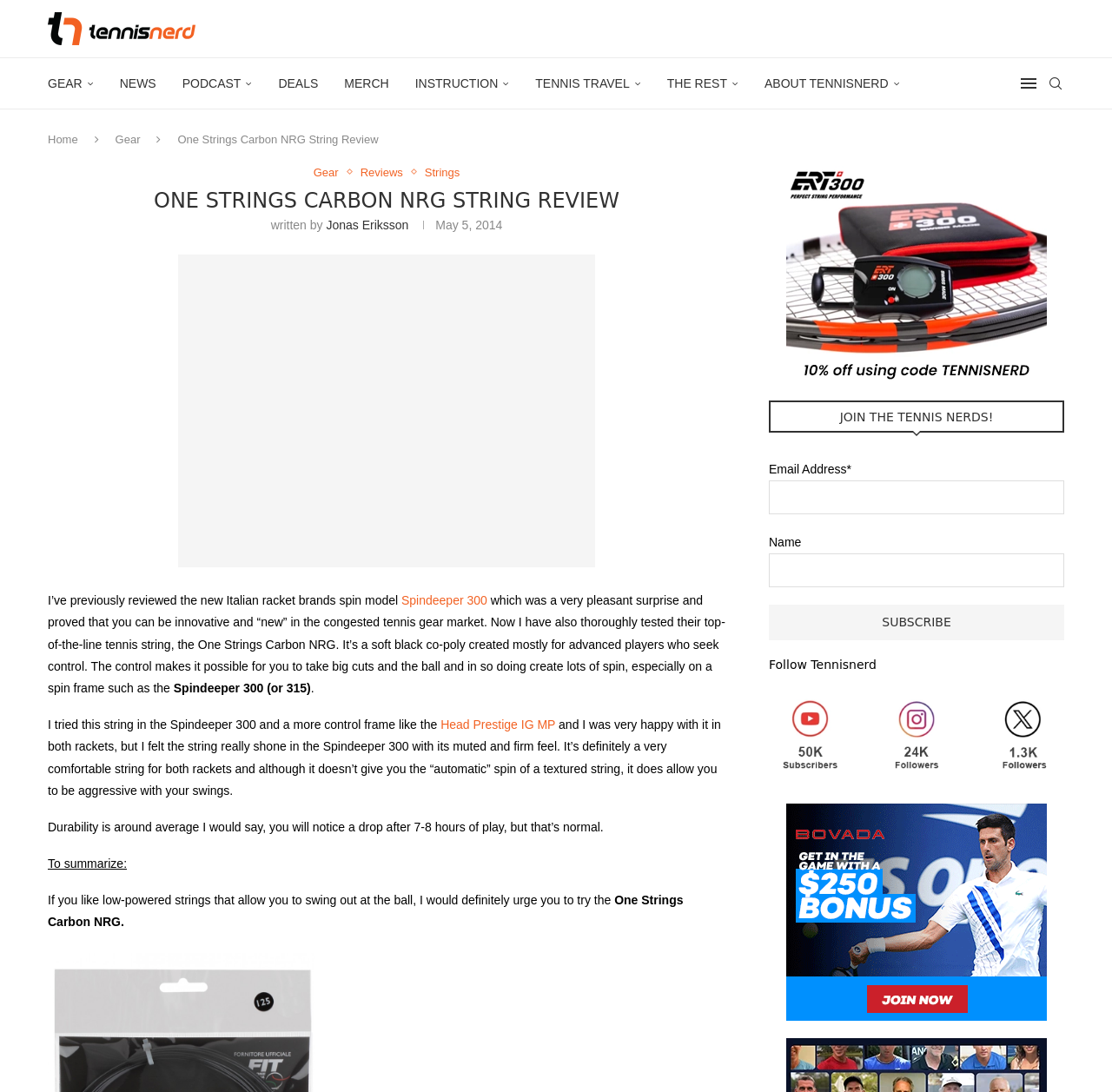Identify the bounding box coordinates for the region of the element that should be clicked to carry out the instruction: "Search for something". The bounding box coordinates should be four float numbers between 0 and 1, i.e., [left, top, right, bottom].

[0.941, 0.053, 0.957, 0.099]